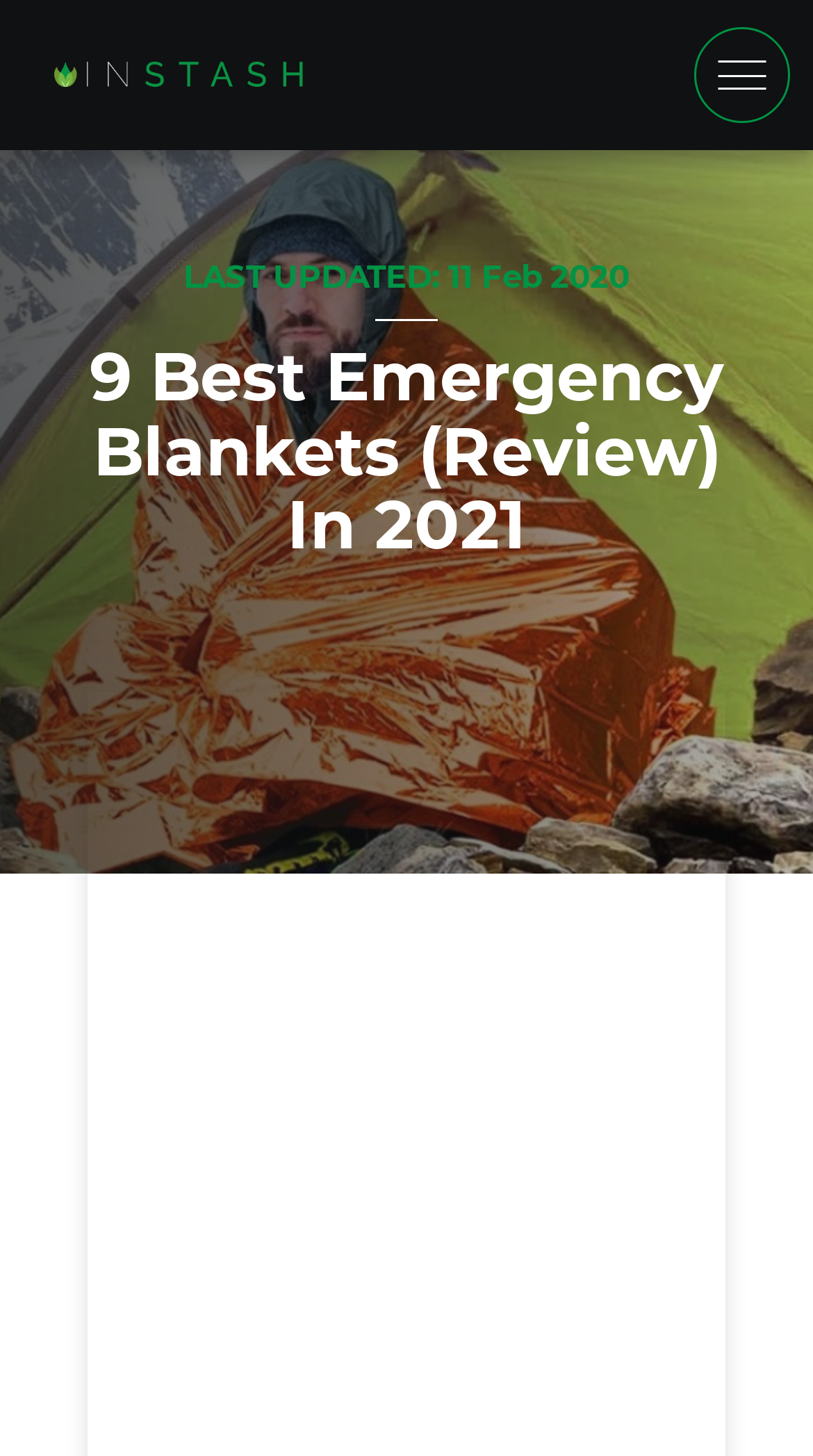Look at the image and give a detailed response to the following question: What is the name of the second emergency blanket?

I looked at the images and corresponding static text elements, and the second image has a static text element that says 'S.O.L. Reflective Emergency Blanket'.